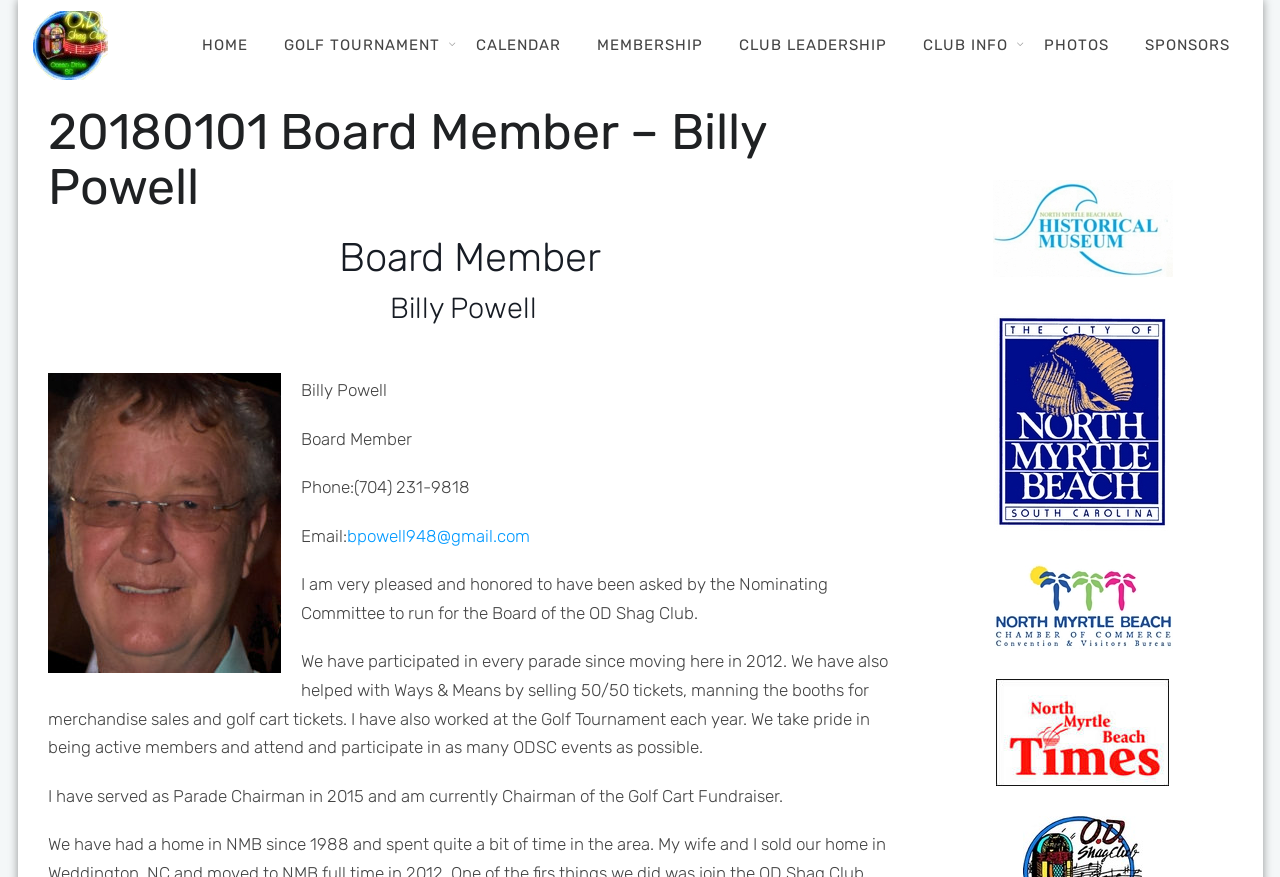Determine the bounding box coordinates of the section I need to click to execute the following instruction: "View Billy Powell's email". Provide the coordinates as four float numbers between 0 and 1, i.e., [left, top, right, bottom].

[0.271, 0.6, 0.414, 0.622]